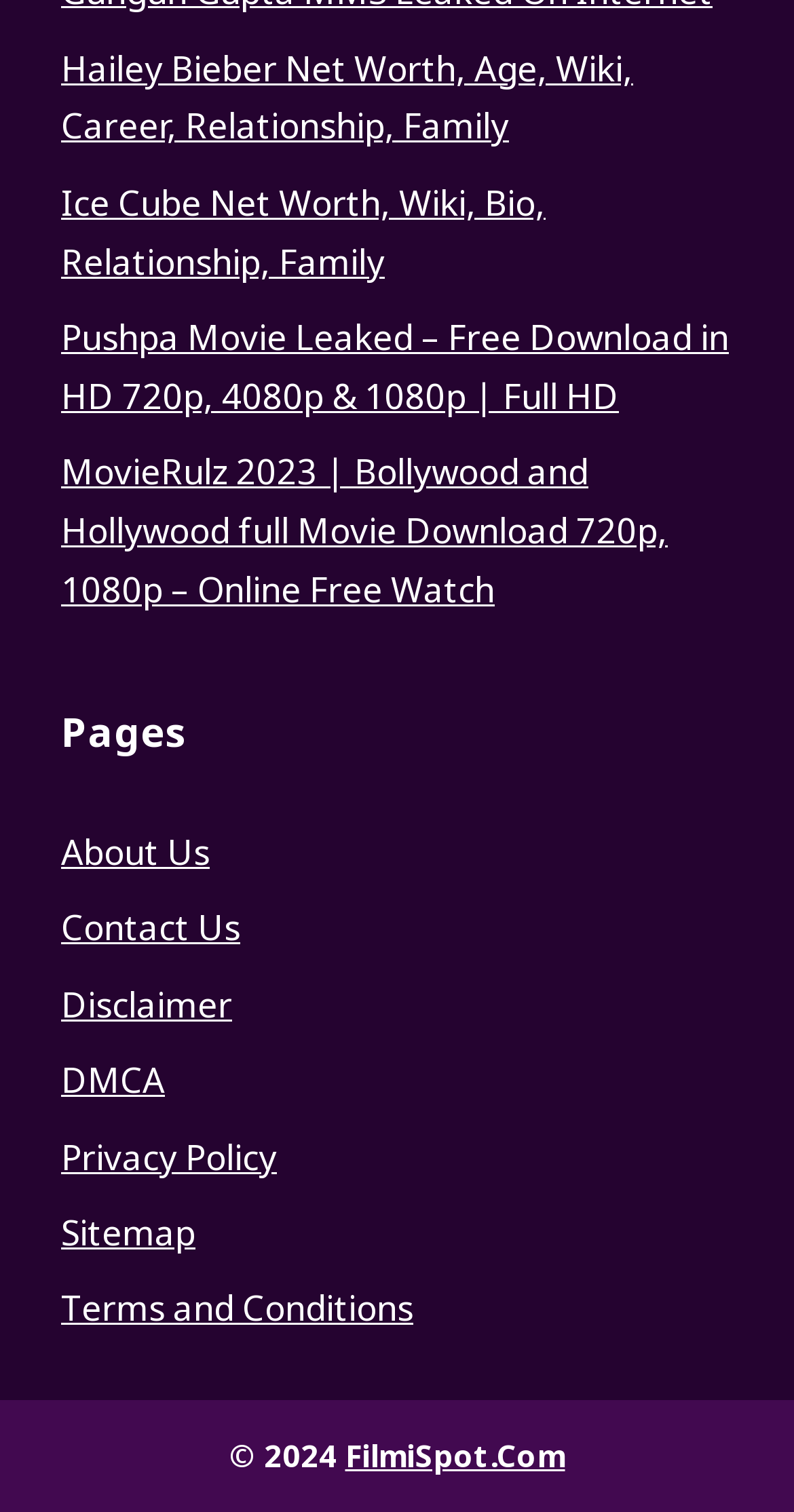Predict the bounding box coordinates for the UI element described as: "Contact Us". The coordinates should be four float numbers between 0 and 1, presented as [left, top, right, bottom].

[0.077, 0.598, 0.303, 0.629]